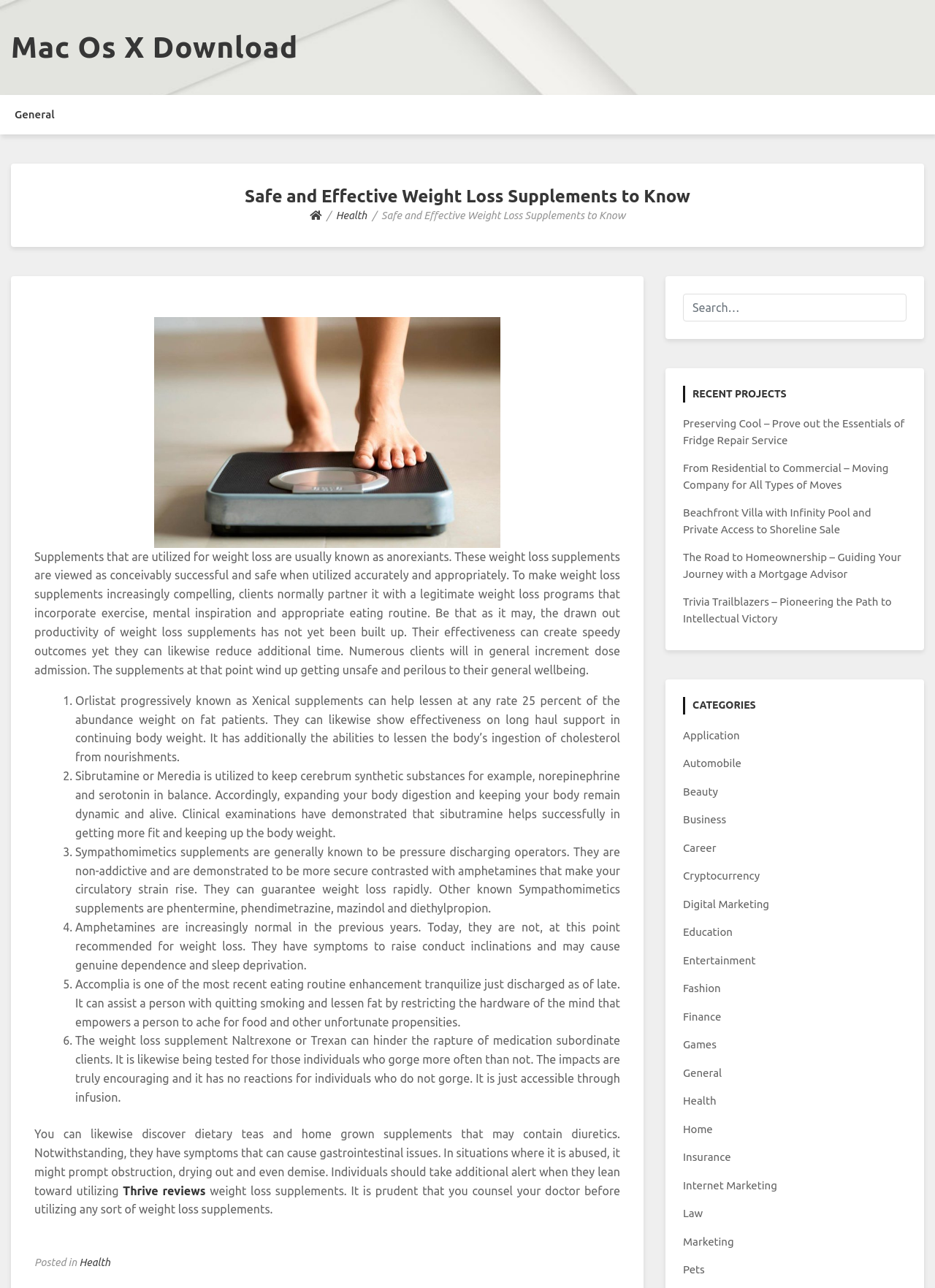What is the name of the latest diet enhancement drug mentioned on the webpage?
Give a single word or phrase answer based on the content of the image.

Accomplia